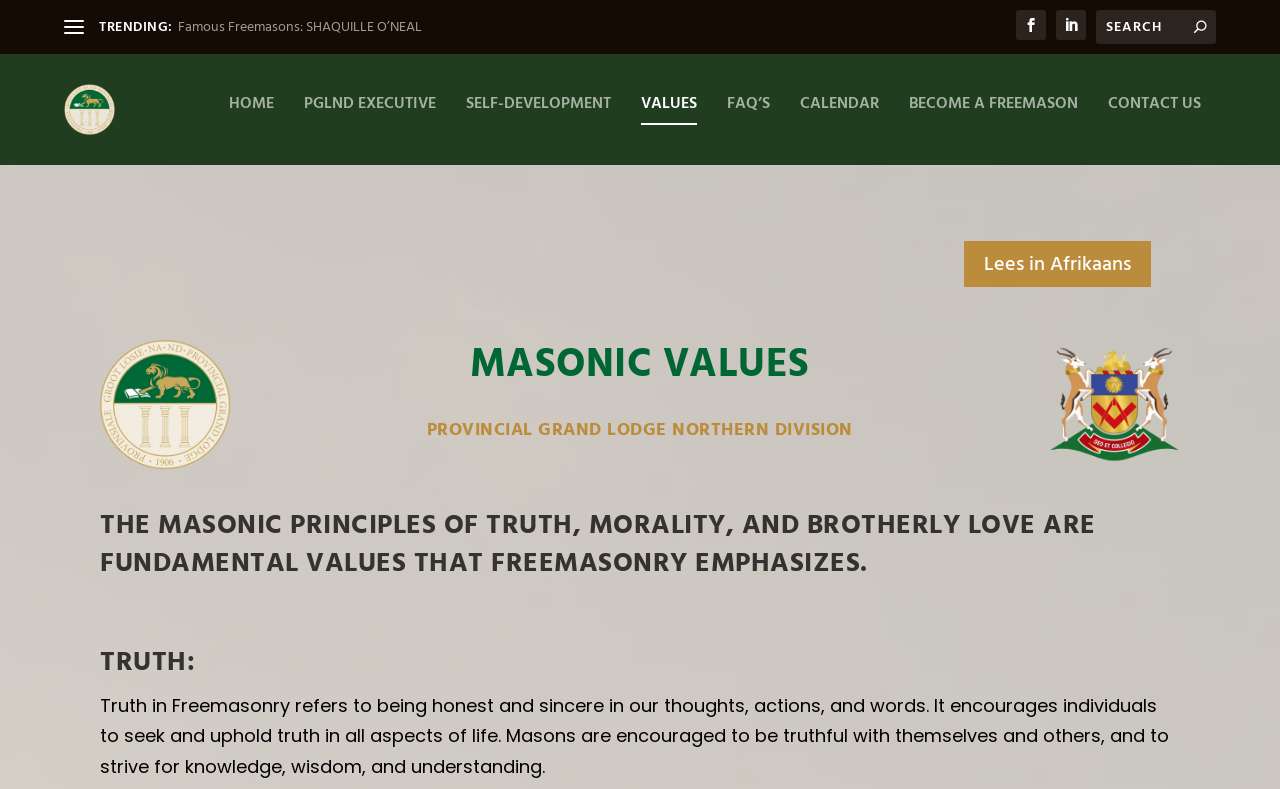Describe every aspect of the webpage comprehensively.

This webpage is about Masonic Values, specifically related to the South Australian Freemason Grand Lodge Northern Division (GLND). At the top left, there is a link to the homepage, accompanied by an image of the SA Freemason - GLND logo. Below this, there is a navigation menu with links to various pages, including HOME, PGLND EXECUTIVE, SELF-DEVELOPMENT, VALUES, FAQ'S, CALENDAR, BECOME A FREEMASON, and CONTACT US.

On the top right, there are social media links, represented by icons, and a search bar with a search button. Below the navigation menu, there is a heading "MASONIC VALUES" followed by a subheading "PROVINCIAL GRAND LODGE NORTHERN DIVISION". 

The main content of the page is divided into sections, with headings "TRUTH:", "MASONIC VALUES", and a paragraph describing the fundamental values of Freemasonry, emphasizing truth, morality, and brotherly love. There is also a link to "Famous Freemasons: SHAQUILLE O’NEAL" and another link "Lees in Afrikaans 5" at the bottom of the page. The page also features an image of the Provincial Grand Lodge Northern Division logo and the GLSA Crest.